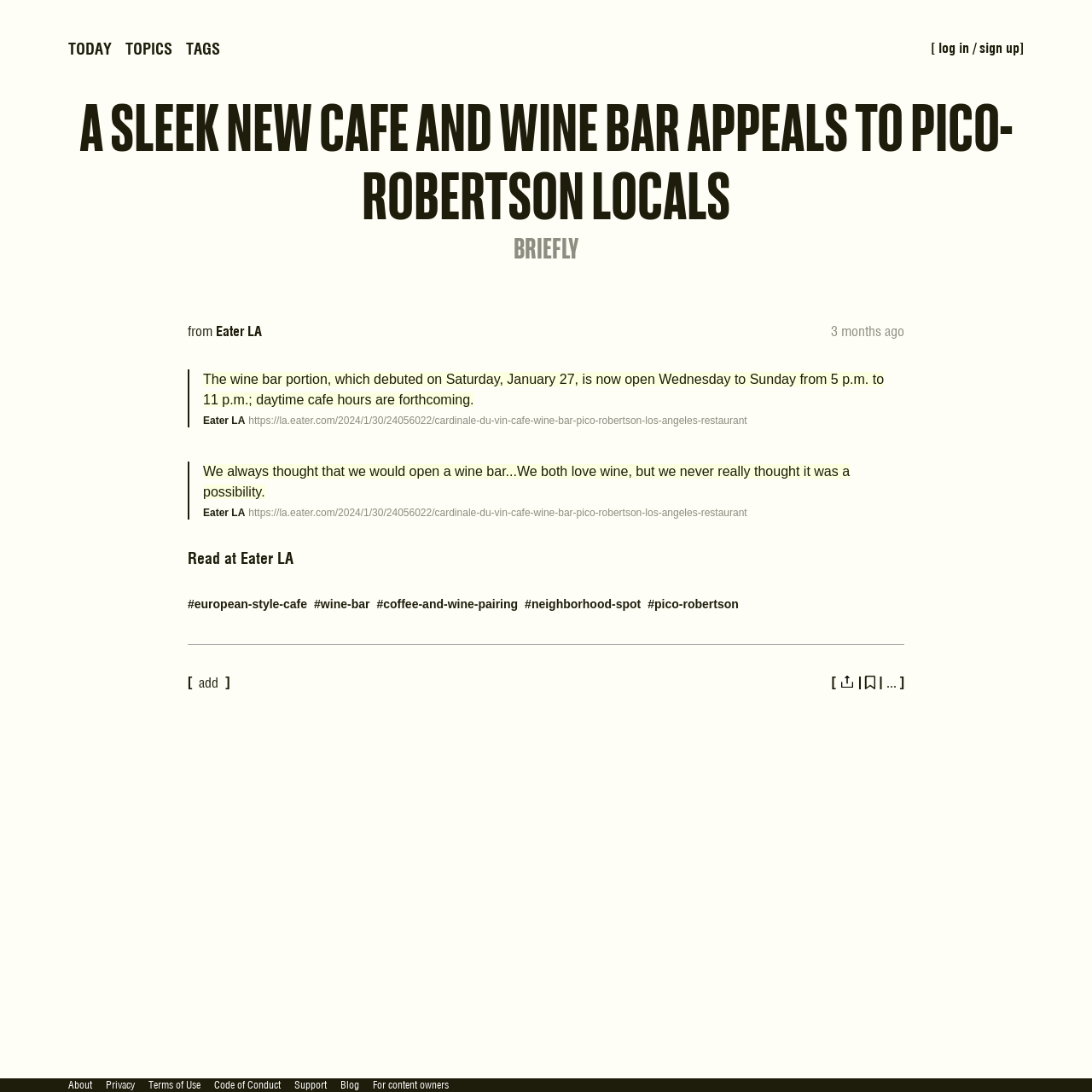Please respond to the question using a single word or phrase:
What is the name of the cafe and wine bar?

Cardinale du Vin